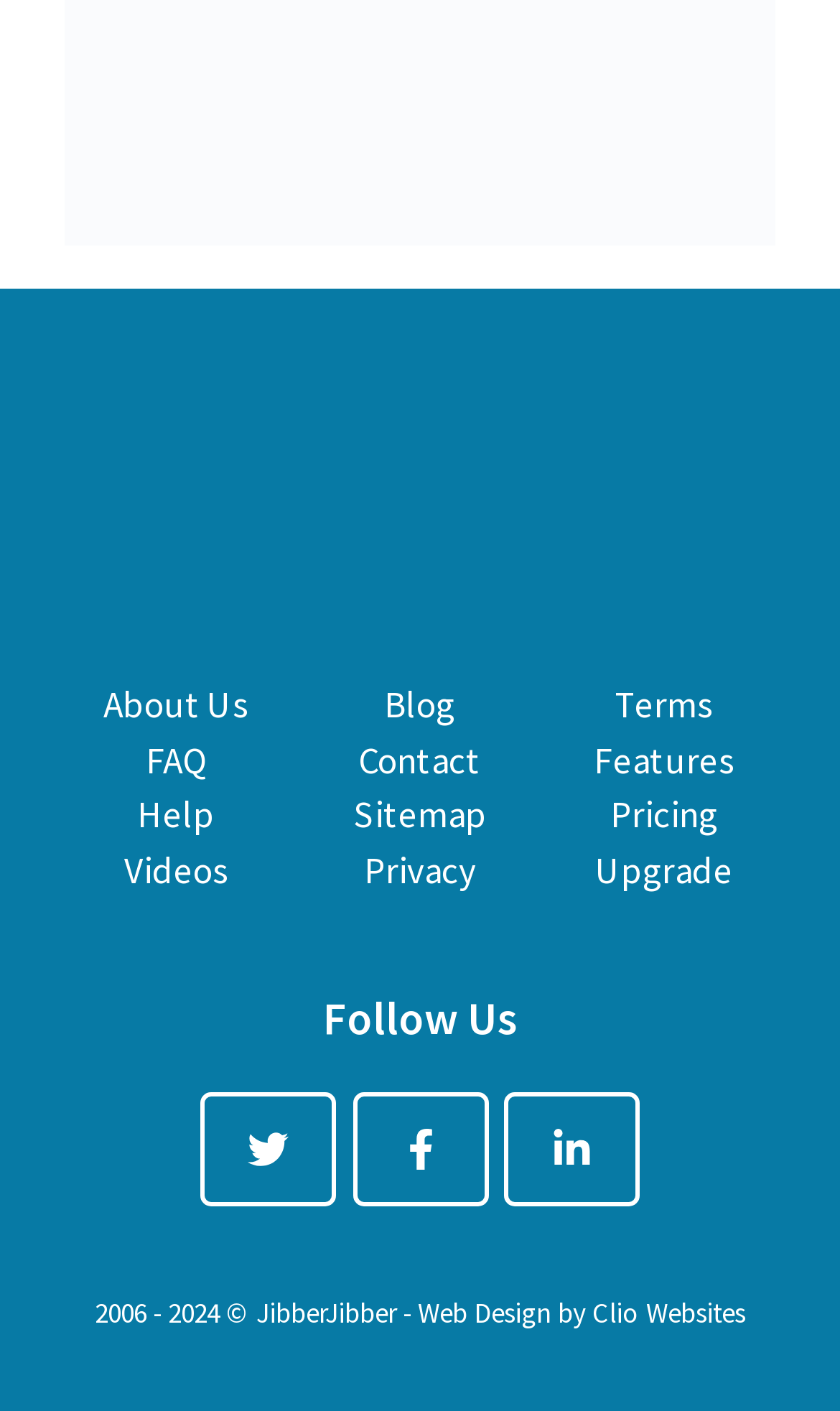Identify the bounding box coordinates of the element that should be clicked to fulfill this task: "Click on About Us". The coordinates should be provided as four float numbers between 0 and 1, i.e., [left, top, right, bottom].

[0.123, 0.483, 0.295, 0.516]